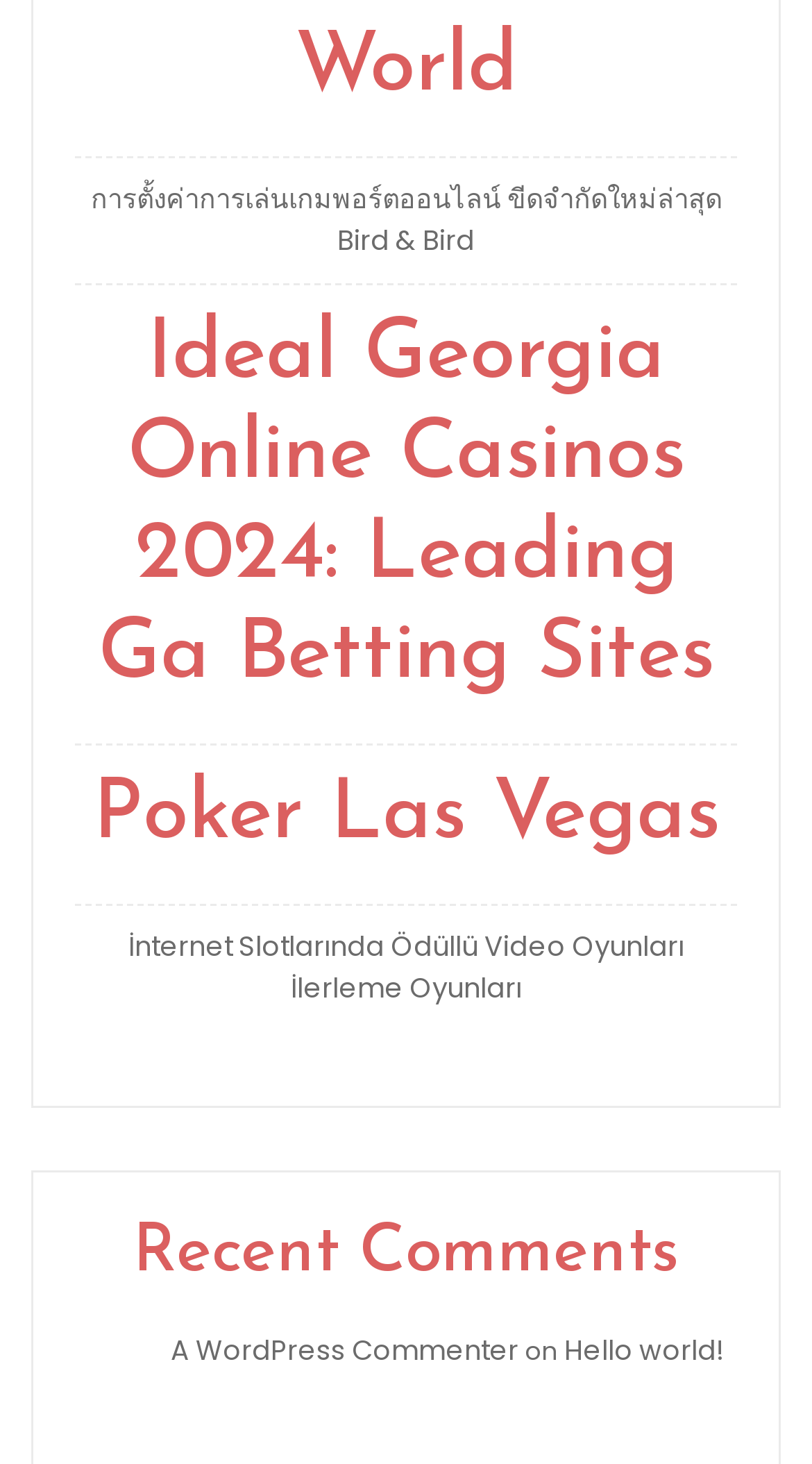What is the text of the second link on the webpage?
Look at the image and answer with only one word or phrase.

Ideal Georgia Online Casinos 2024